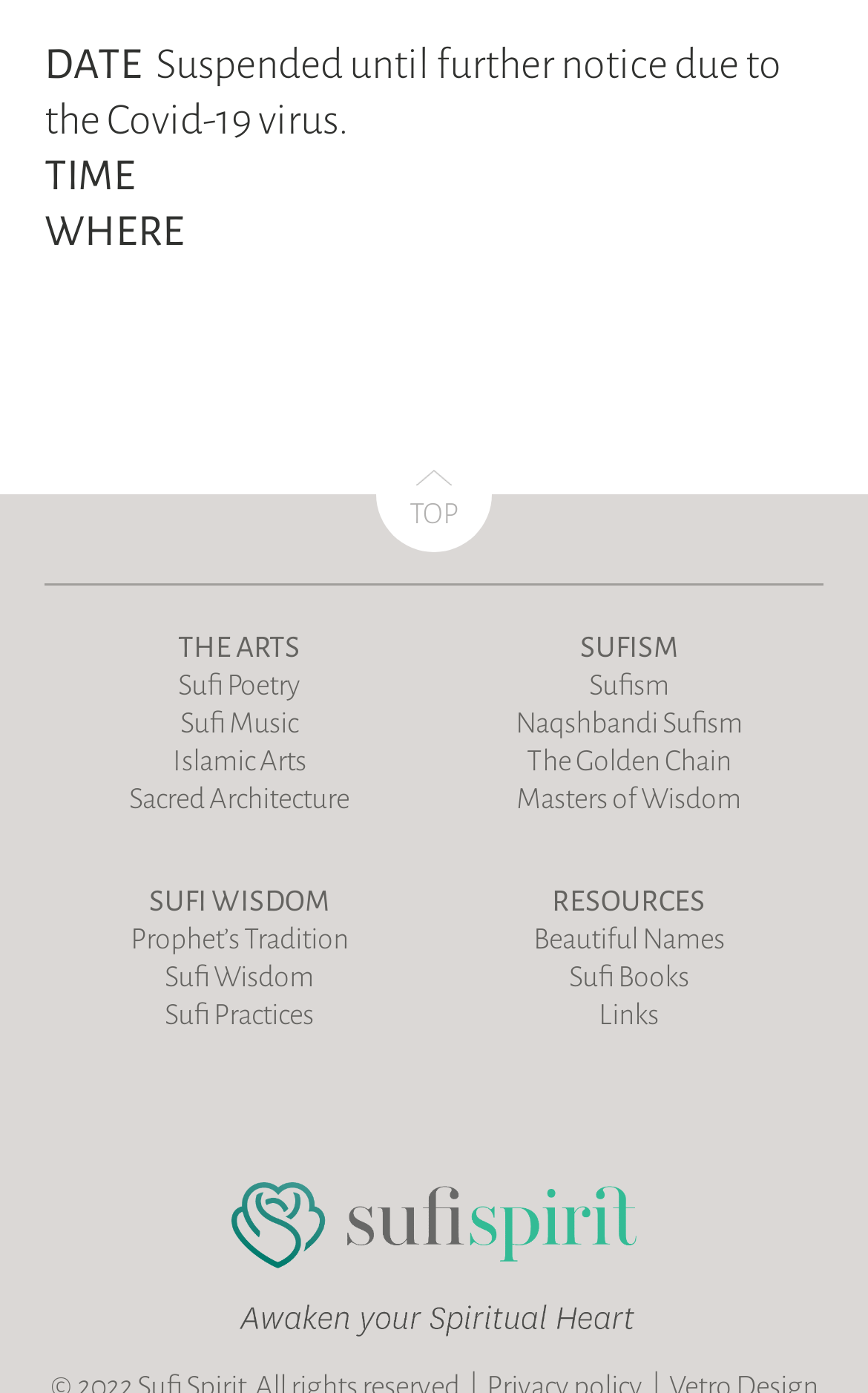Locate the bounding box coordinates of the segment that needs to be clicked to meet this instruction: "Read about Sufi Wisdom".

[0.19, 0.69, 0.362, 0.713]